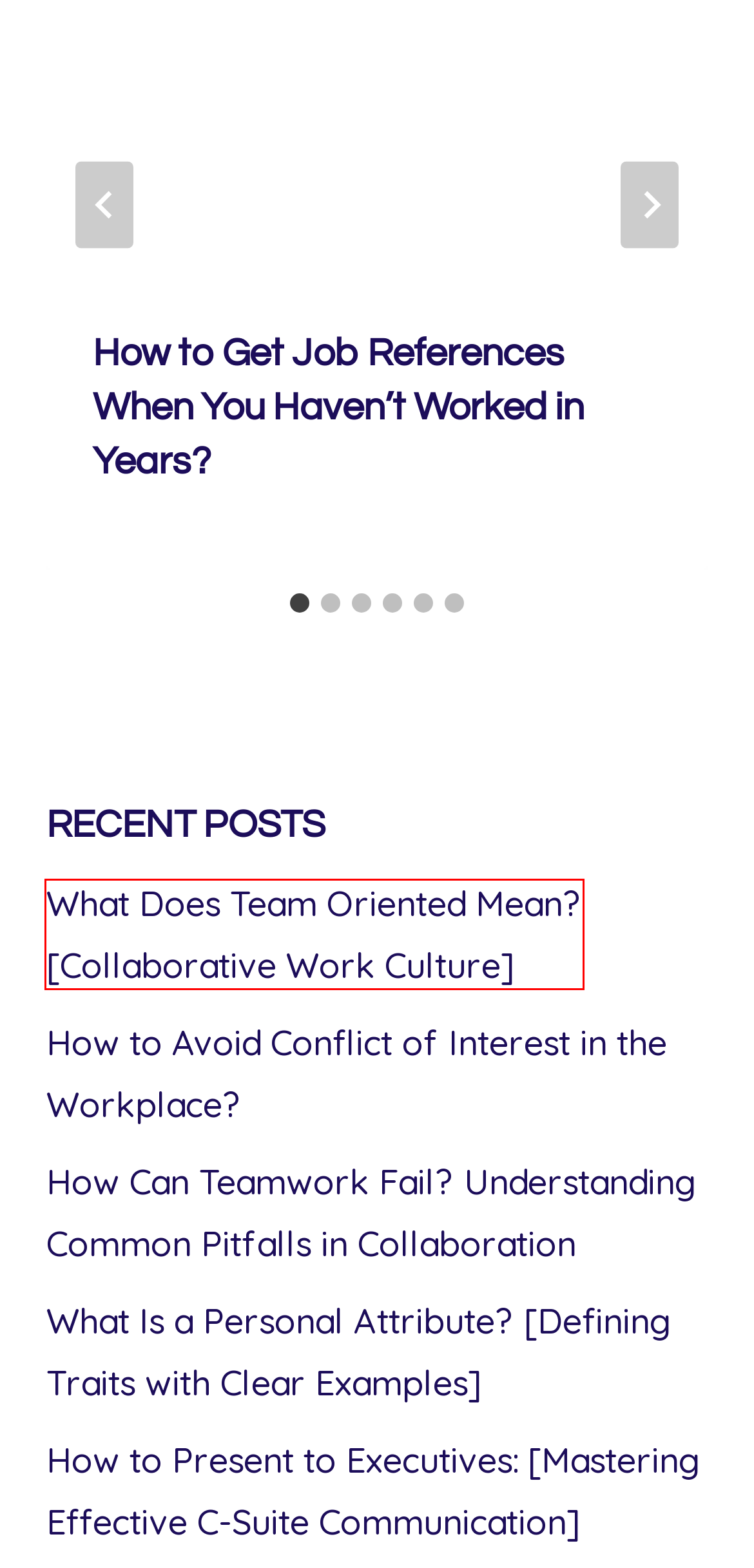You are given a screenshot of a webpage with a red rectangle bounding box around an element. Choose the best webpage description that matches the page after clicking the element in the bounding box. Here are the candidates:
A. What Does Working Knowledge Mean on a Resume or Job Posting?
B. How Can Teamwork Fail? Understanding Common Pitfalls in Collaboration
C. How to Avoid Conflict of Interest in the Workplace?
D. How to Ask Recruiter for Update: [Crafting a Polite and Effective Follow-Up Message]
E. How to Present to Executives: [Mastering Effective C-Suite Communication]
F. What Does Team Oriented Mean? [Collaborative Work Culture]
G. What Is a Personal Attribute? [Defining Traits with Clear Examples]
H. What Does Not Retained Mean on a Job Application Status?

F